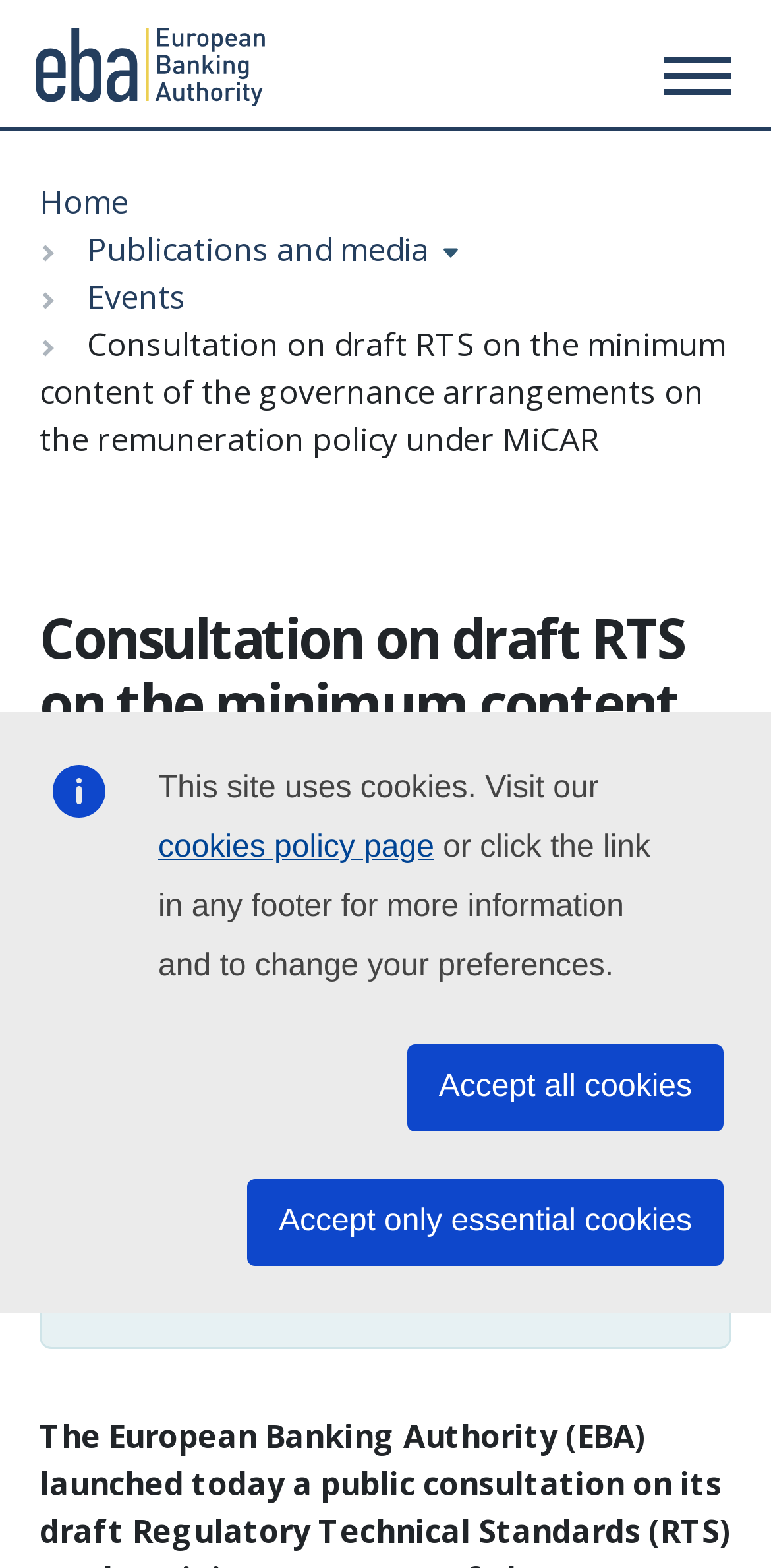Identify the bounding box coordinates of the clickable section necessary to follow the following instruction: "Click on the primary menu". The coordinates should be presented as four float numbers from 0 to 1, i.e., [left, top, right, bottom].

None